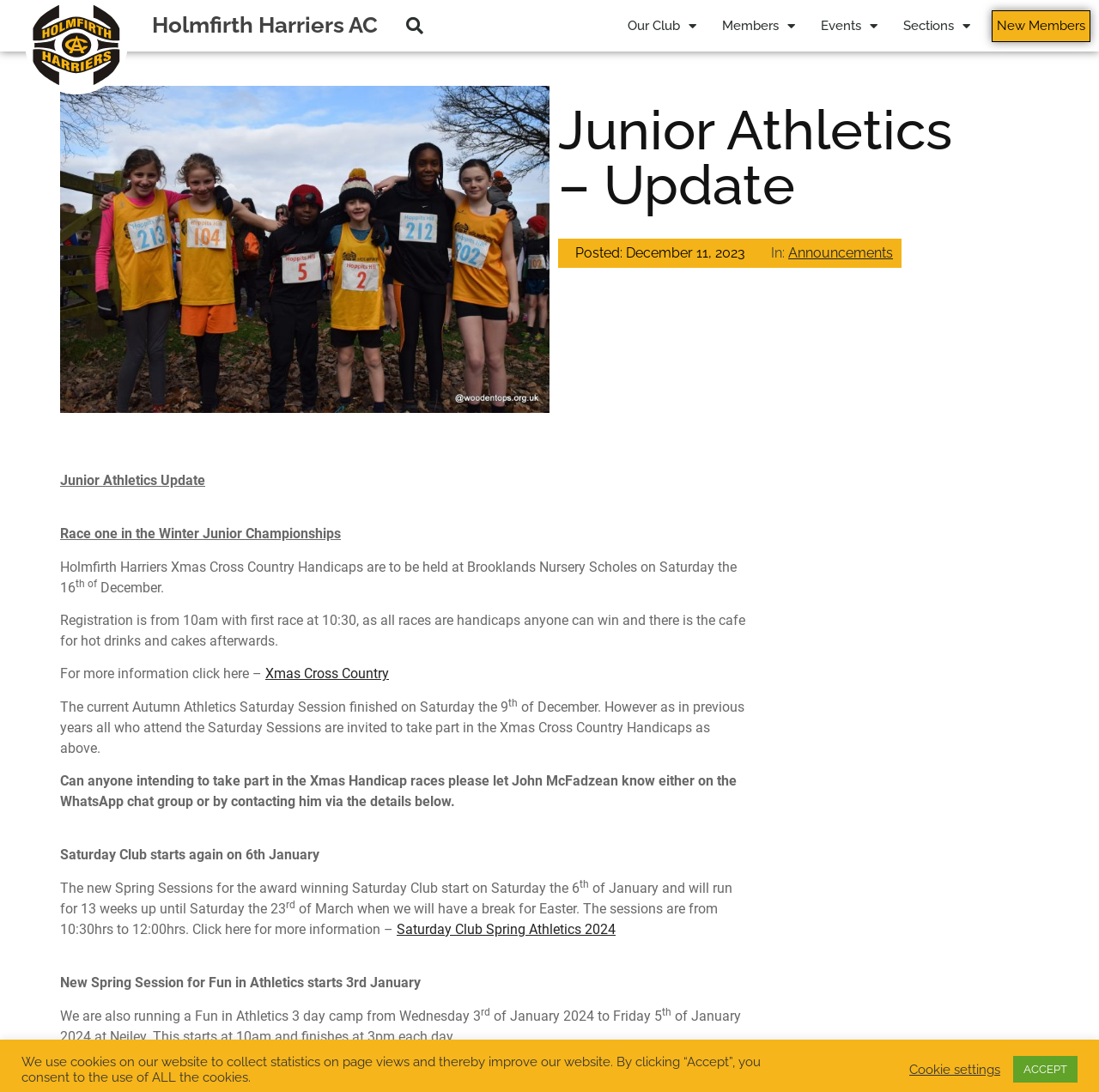Highlight the bounding box coordinates of the element that should be clicked to carry out the following instruction: "View New Members page". The coordinates must be given as four float numbers ranging from 0 to 1, i.e., [left, top, right, bottom].

[0.902, 0.009, 0.992, 0.038]